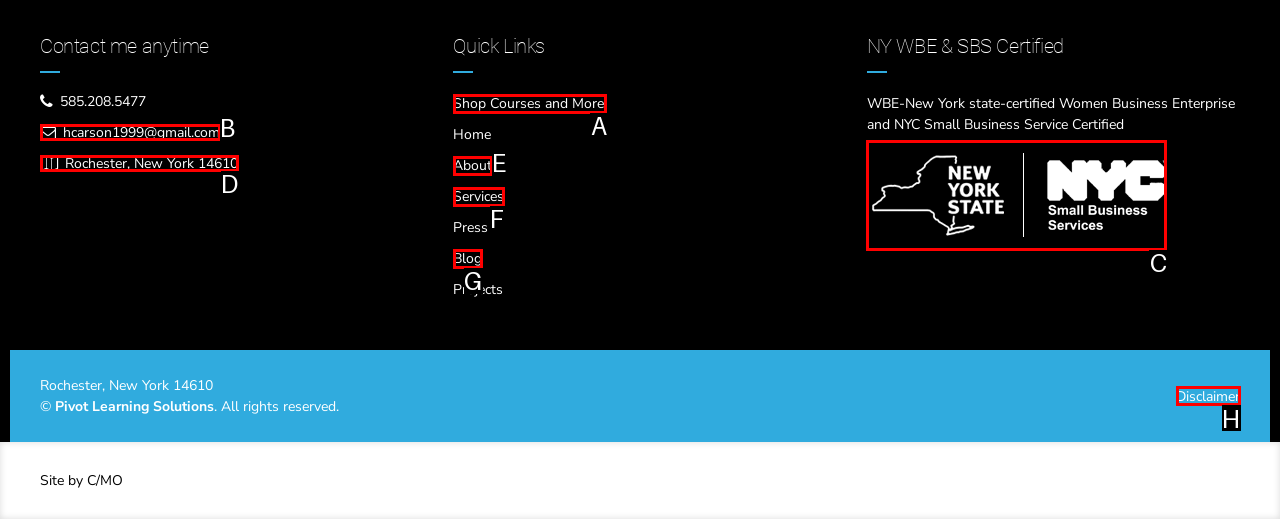Select the HTML element that needs to be clicked to carry out the task: Visit the Shop Courses and More page
Provide the letter of the correct option.

A